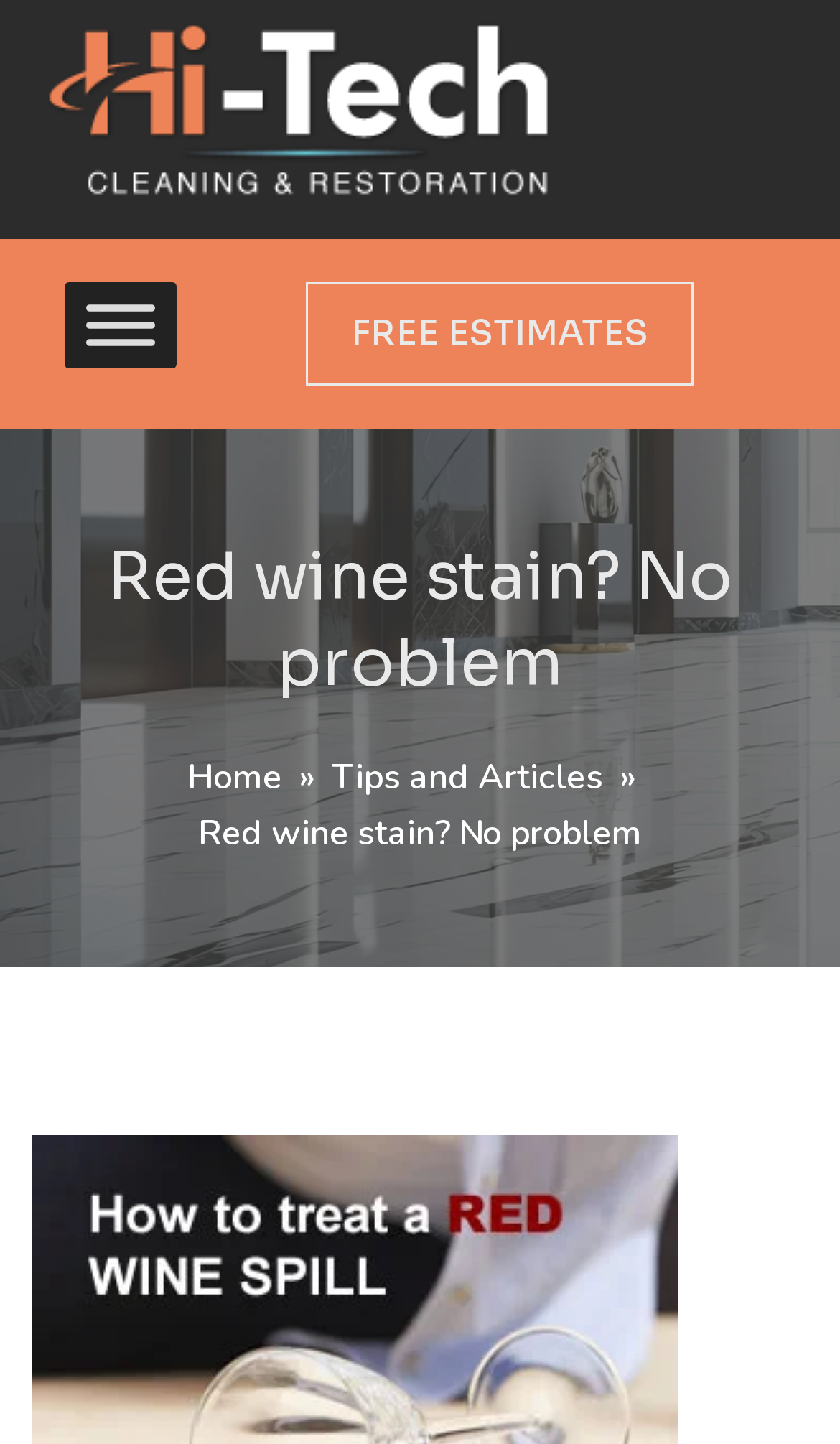Is the menu toggled?
Please provide a detailed and thorough answer to the question.

The button element with the text 'Toggle Menu' has an attribute 'expanded' set to 'False', indicating that the menu is not toggled or expanded.